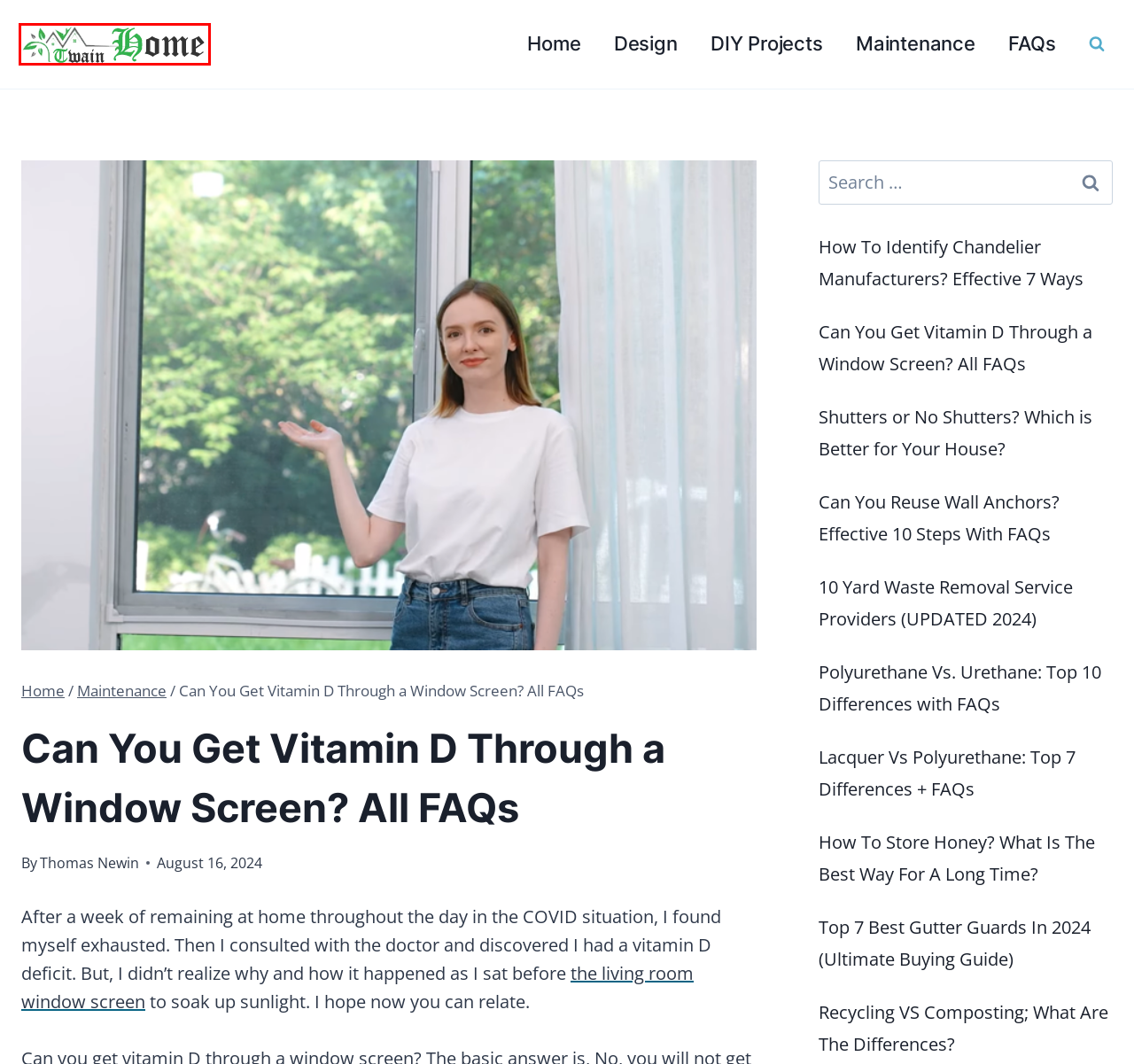You have a screenshot of a webpage with a red rectangle bounding box. Identify the best webpage description that corresponds to the new webpage after clicking the element within the red bounding box. Here are the candidates:
A. Top 10 Best Window Screens Of 2024 (Complete Buying Guide)
B. 10 Yard Waste Removal Service Providers (UPDATED 2024)
C. Lacquer Vs Polyurethane: Top 7 Differences + FAQs
D. About
E. TwainHome | Your Home Improvement Assistant |
F. Maintenance » Twain Home
G. How To Store Honey? What Is The Best Way For A Long Time?
H. How To Identify Chandelier Manufacturers? Effective 7 Ways

E